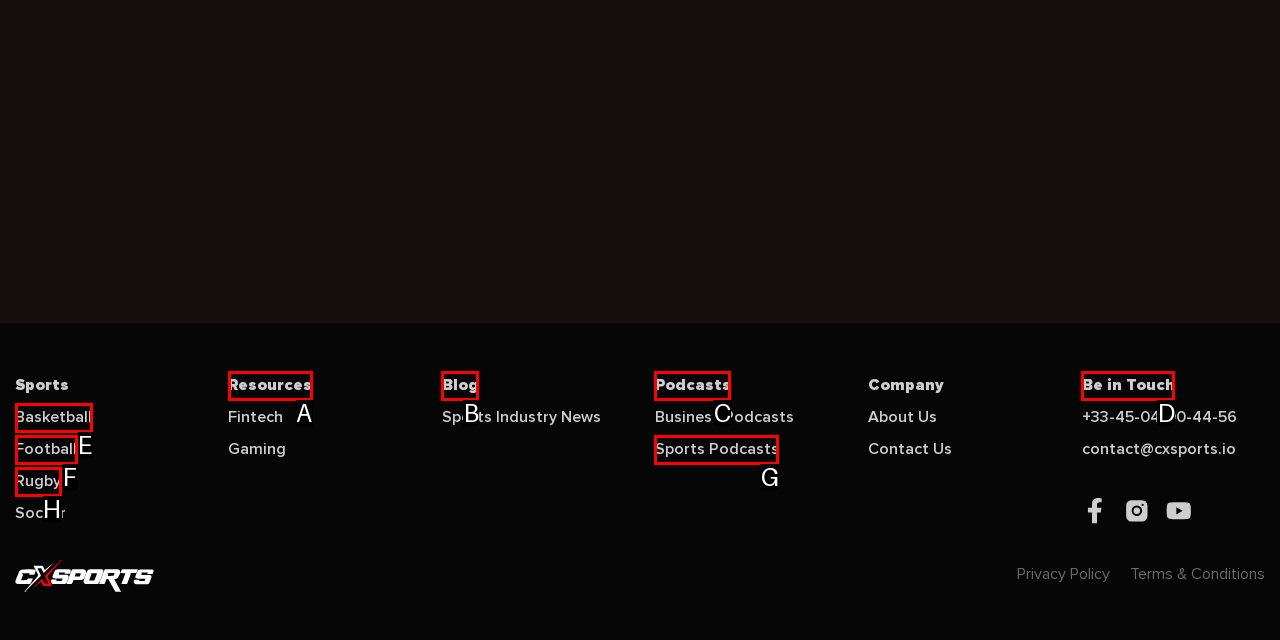From the available choices, determine which HTML element fits this description: Football Respond with the correct letter.

F